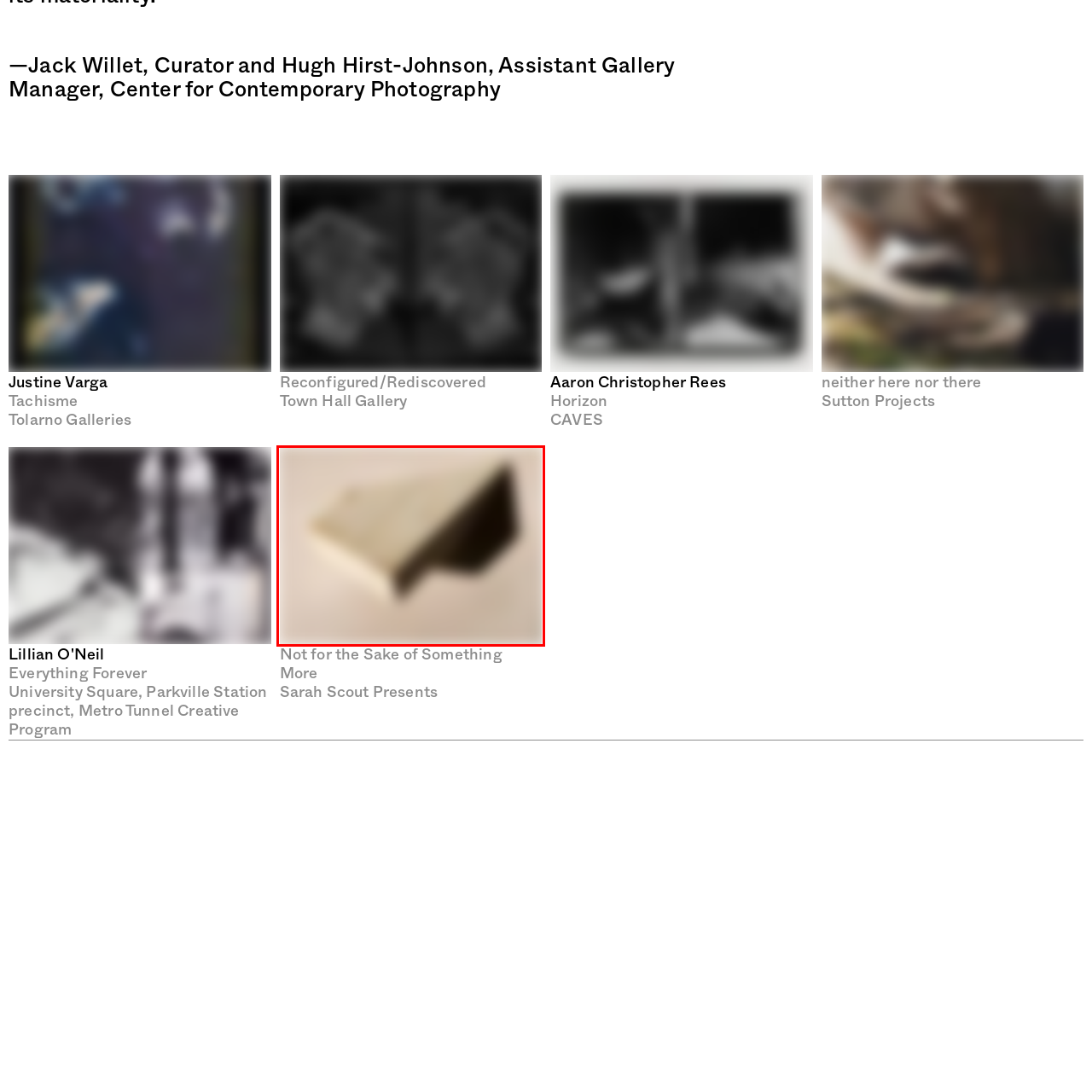In what year was the artwork created? Examine the image inside the red bounding box and answer concisely with one word or a short phrase.

2018